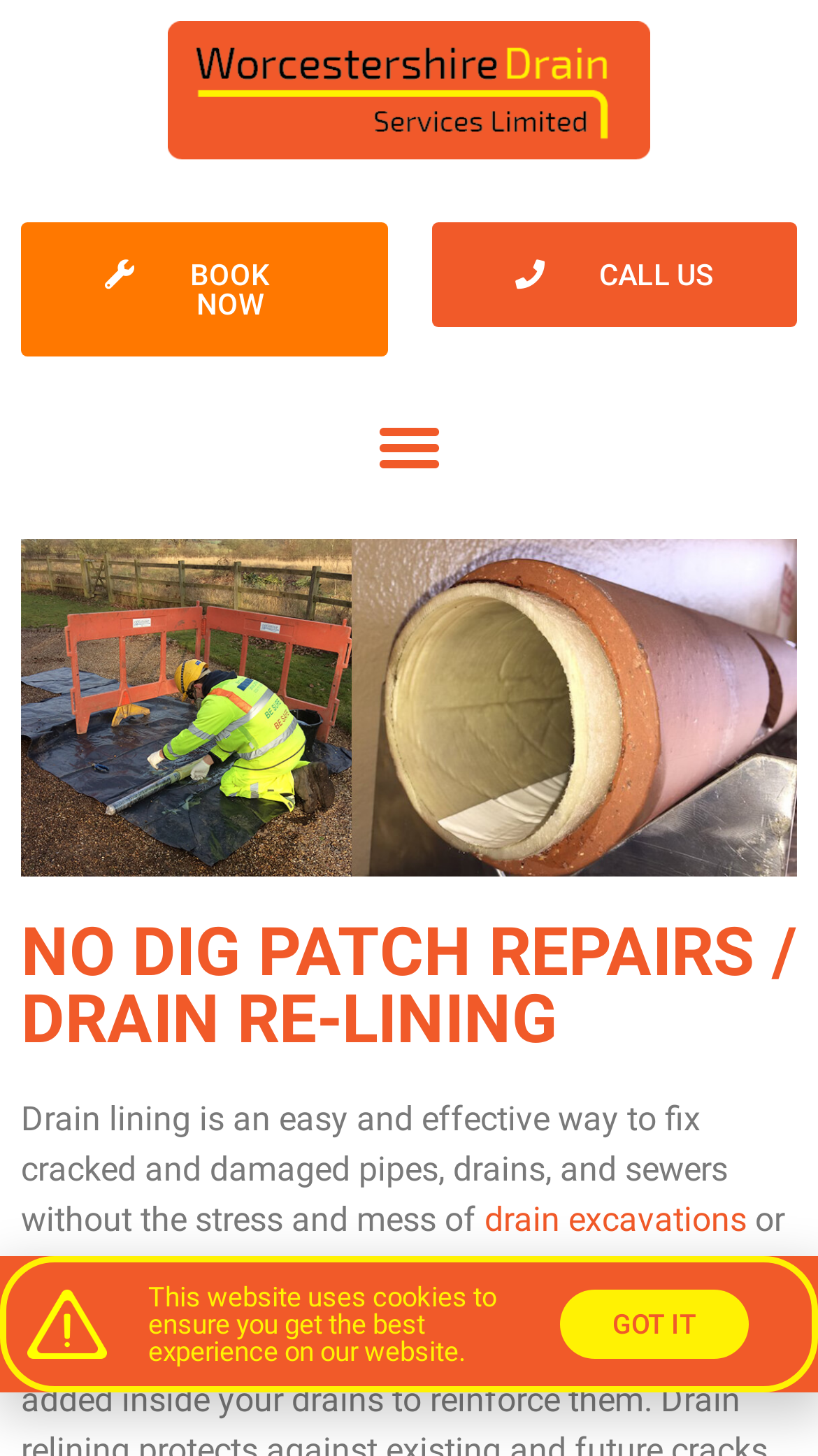Respond to the question below with a single word or phrase:
What is the phone number to call?

01905 424 000